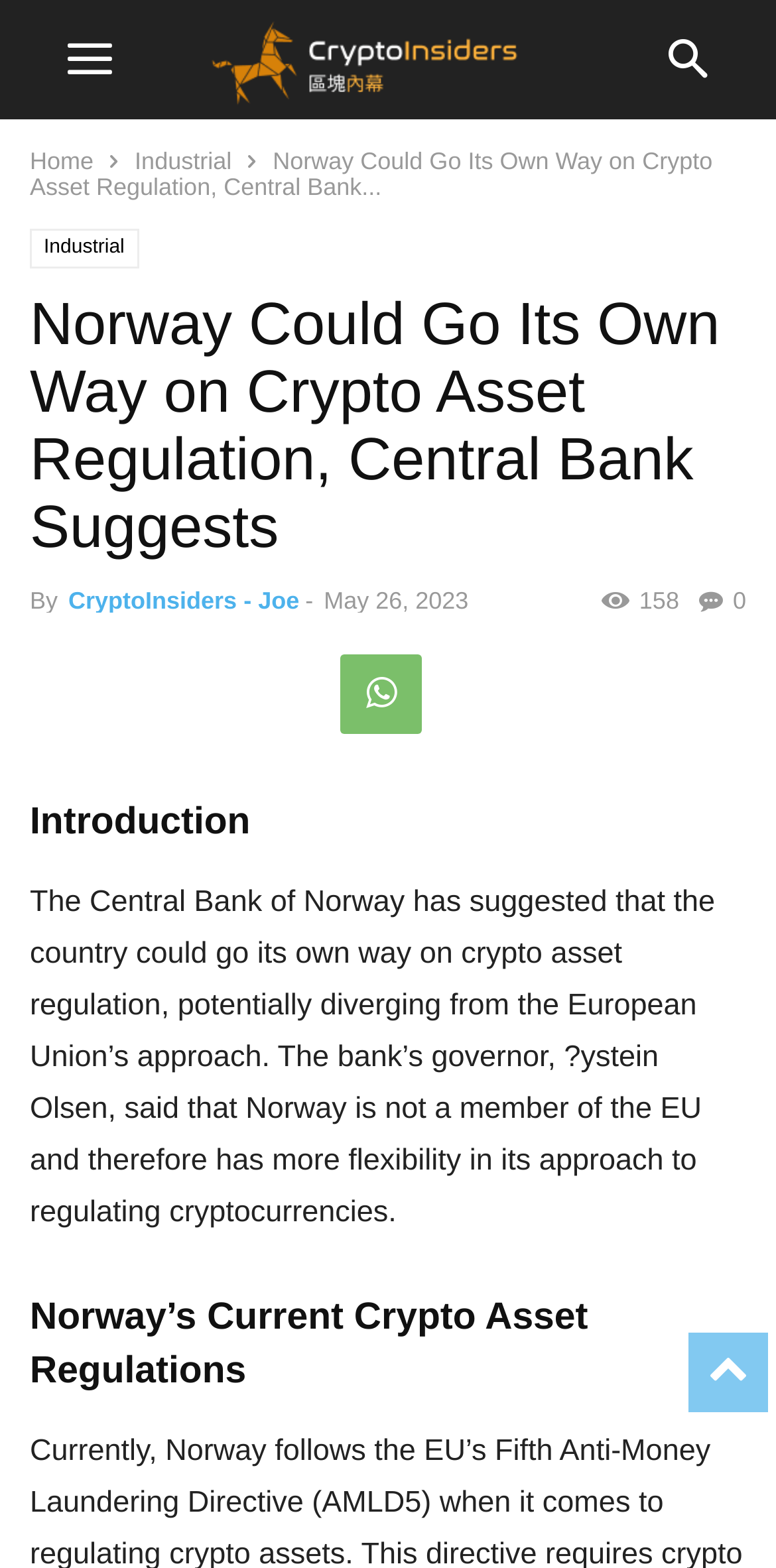Answer the following query with a single word or phrase:
What is the name of the bank's governor?

Øystein Olsen